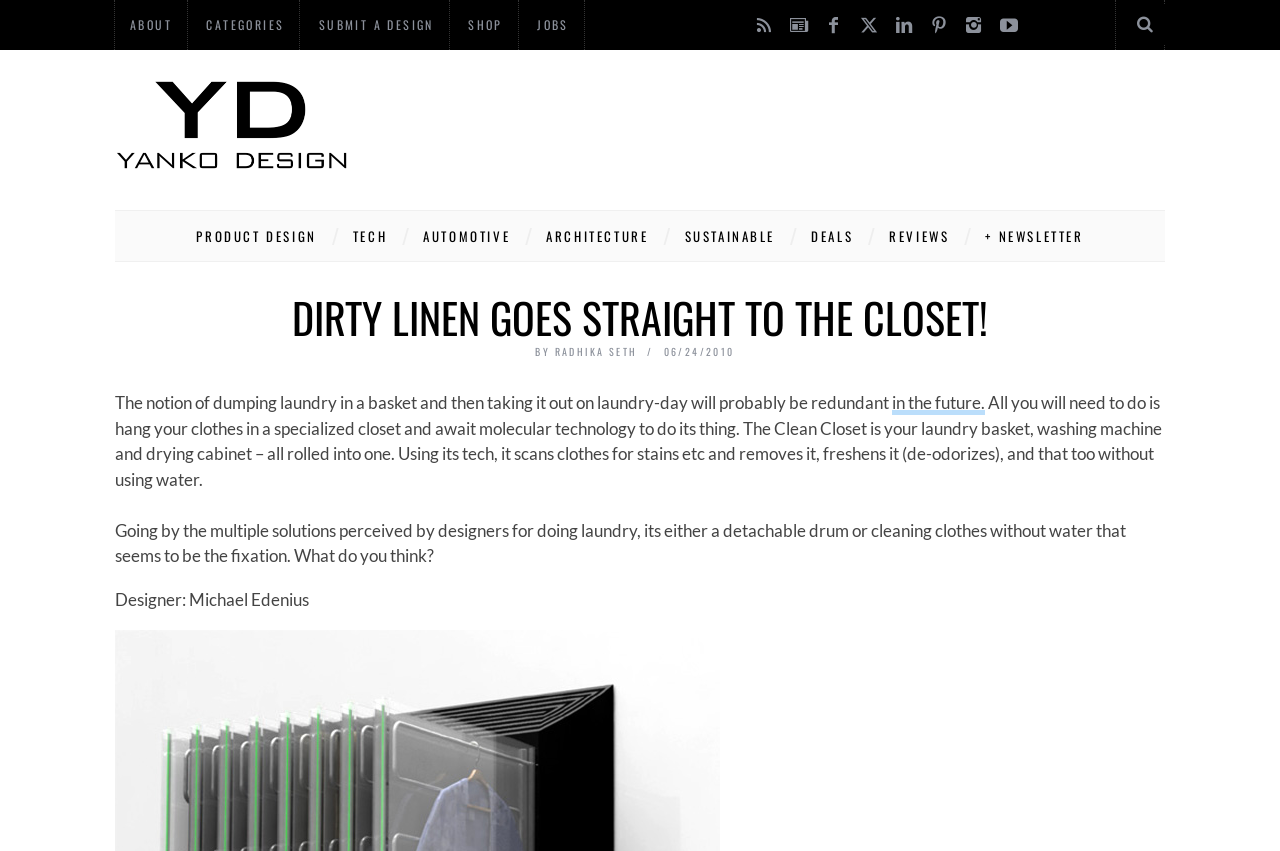Can you specify the bounding box coordinates for the region that should be clicked to fulfill this instruction: "Read the article by RADHIKA SETH".

[0.433, 0.405, 0.501, 0.422]